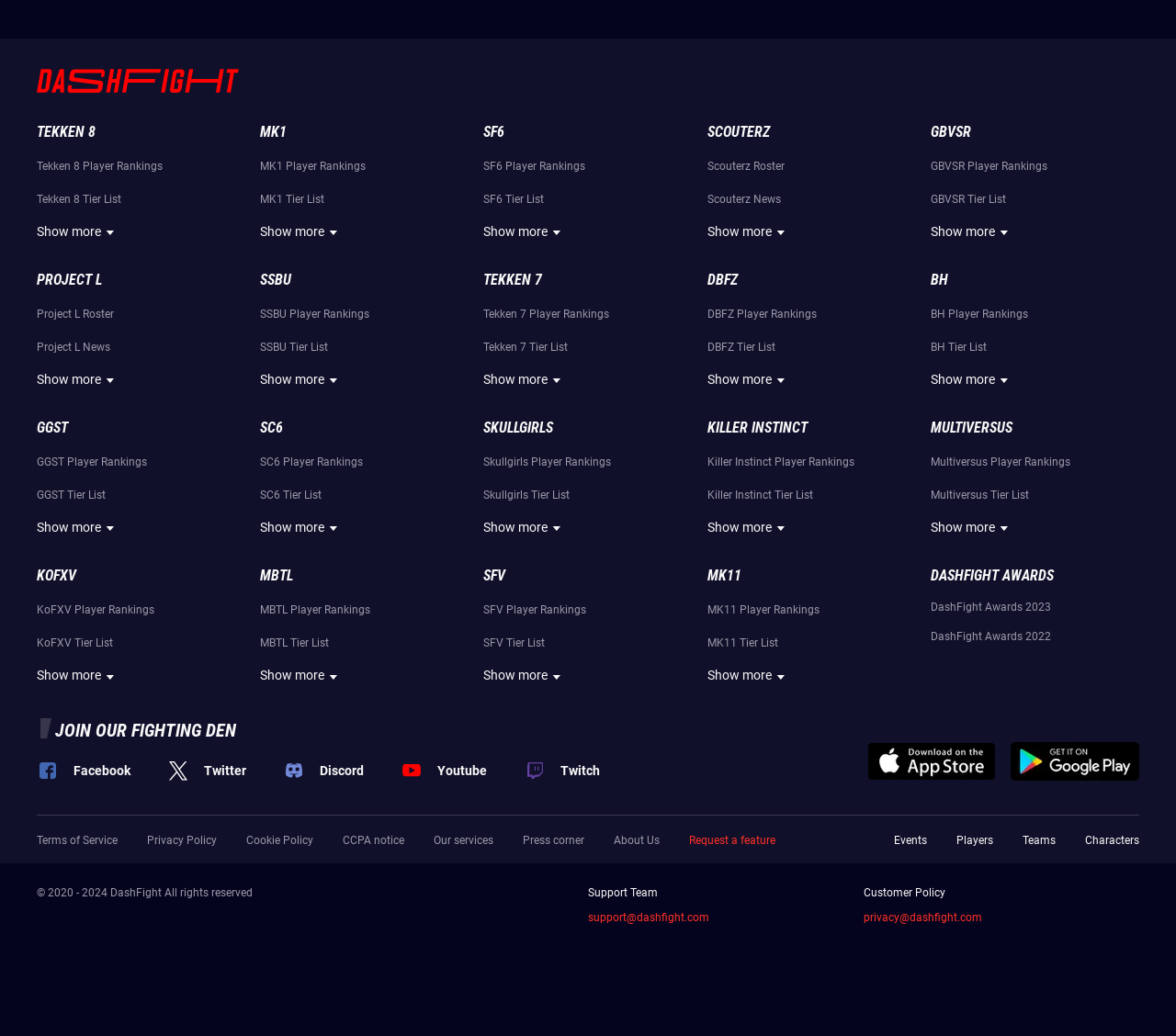How many links are related to the game 'Tekken 7'?
Refer to the image and provide a thorough answer to the question.

There are 2 links related to the game 'Tekken 7', which are 'Tekken 7 Player Rankings' and 'Tekken 7 Tier List', located at the middle right of the webpage with bounding boxes of [0.411, 0.297, 0.518, 0.309] and [0.411, 0.329, 0.483, 0.341] respectively.